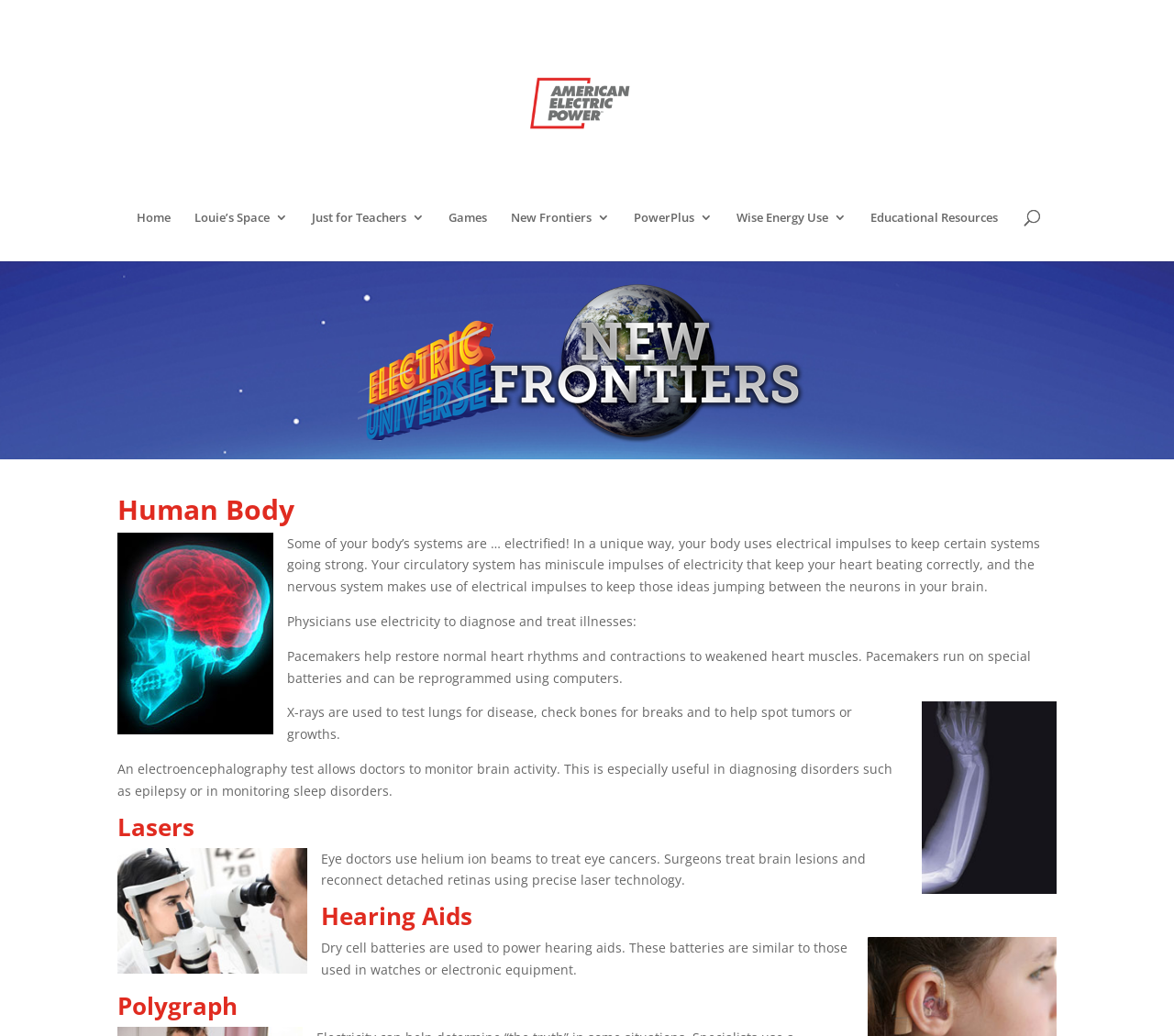What is used to treat eye cancers?
Based on the screenshot, respond with a single word or phrase.

Helium ion beams